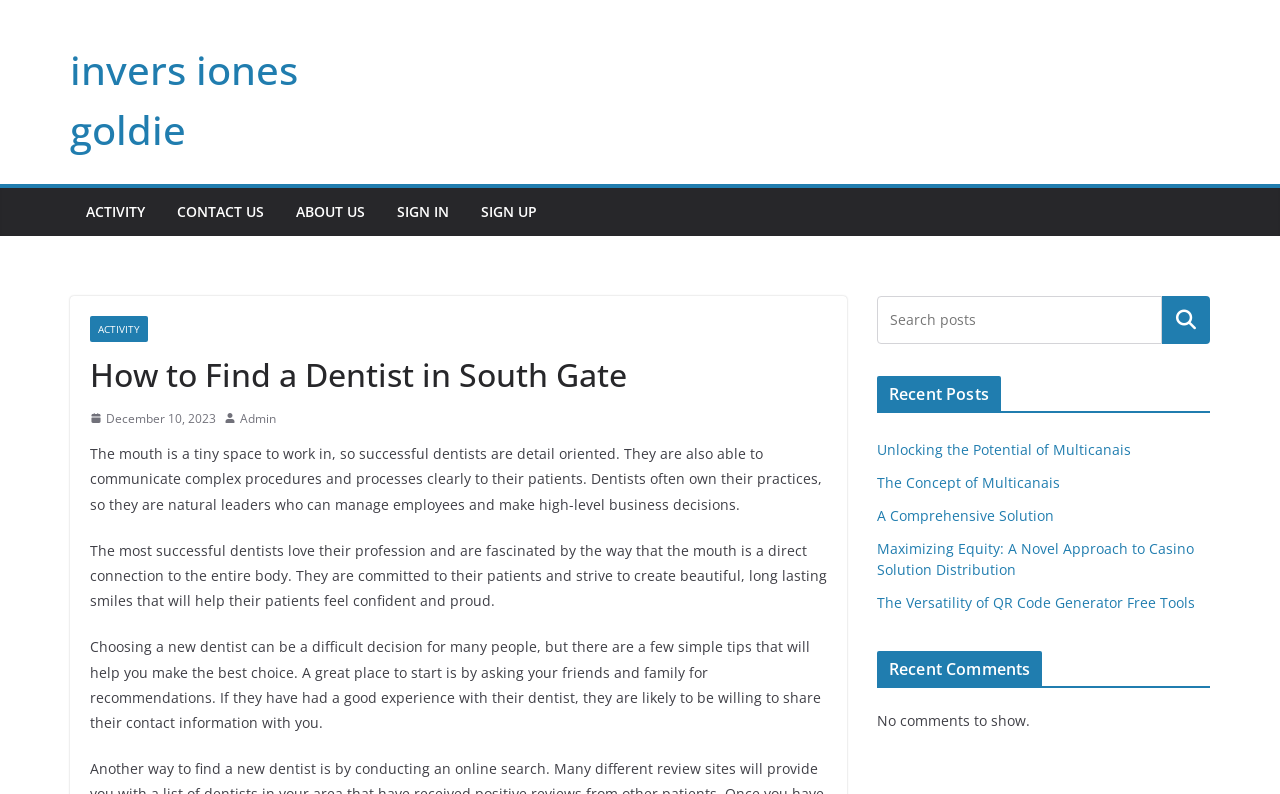What is the topic of the recent posts section?
Please provide a detailed answer to the question.

The recent posts section lists several links to articles with different topics, including 'Unlocking the Potential of Multicanais', 'The Concept of Multicanais', and 'A Comprehensive Solution', among others.